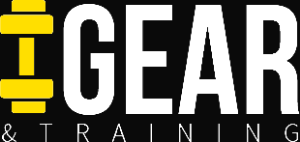What font style is used for the word 'Training'? From the image, respond with a single word or brief phrase.

Clean white font